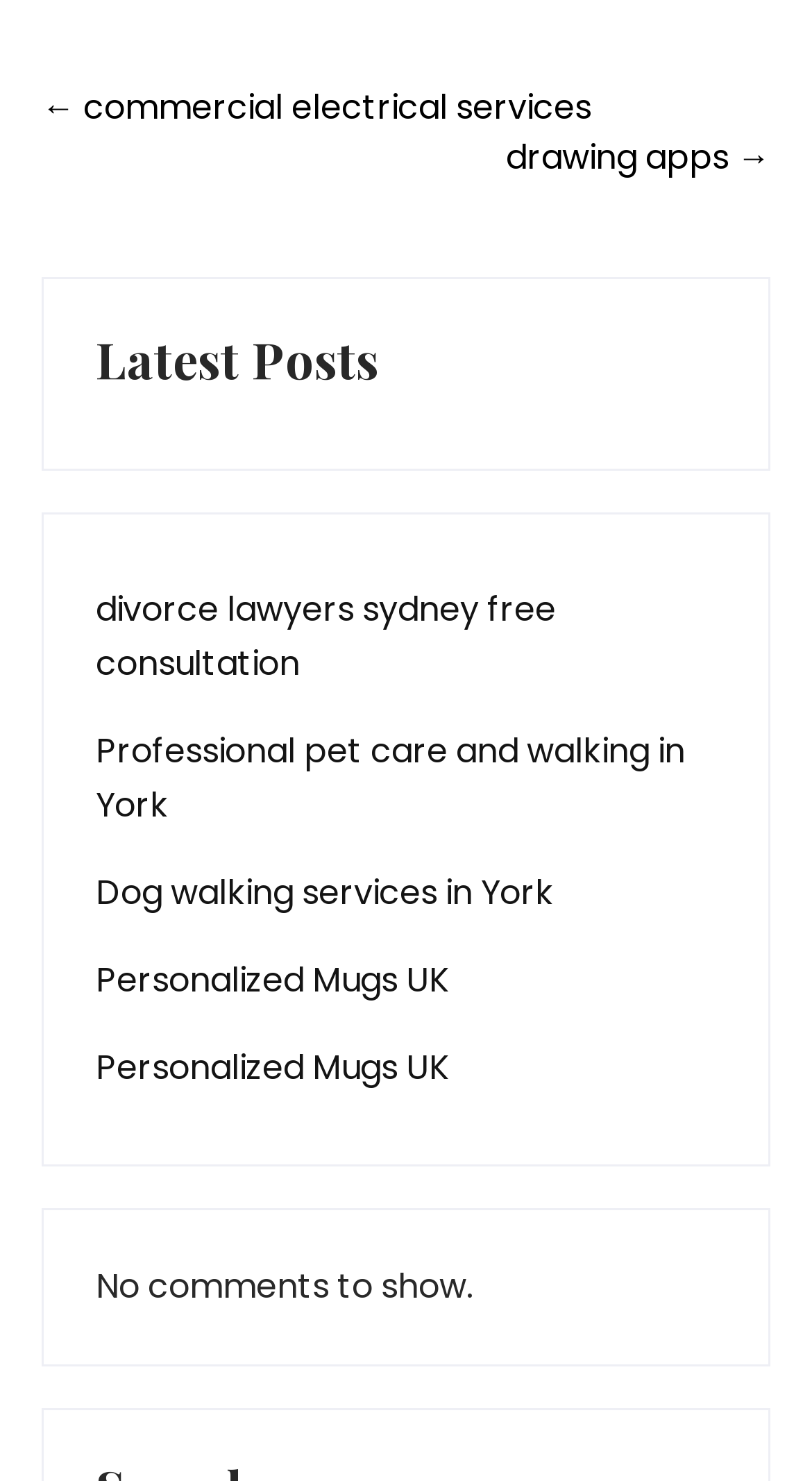How many links are in the footer?
Examine the image and give a concise answer in one word or a short phrase.

2